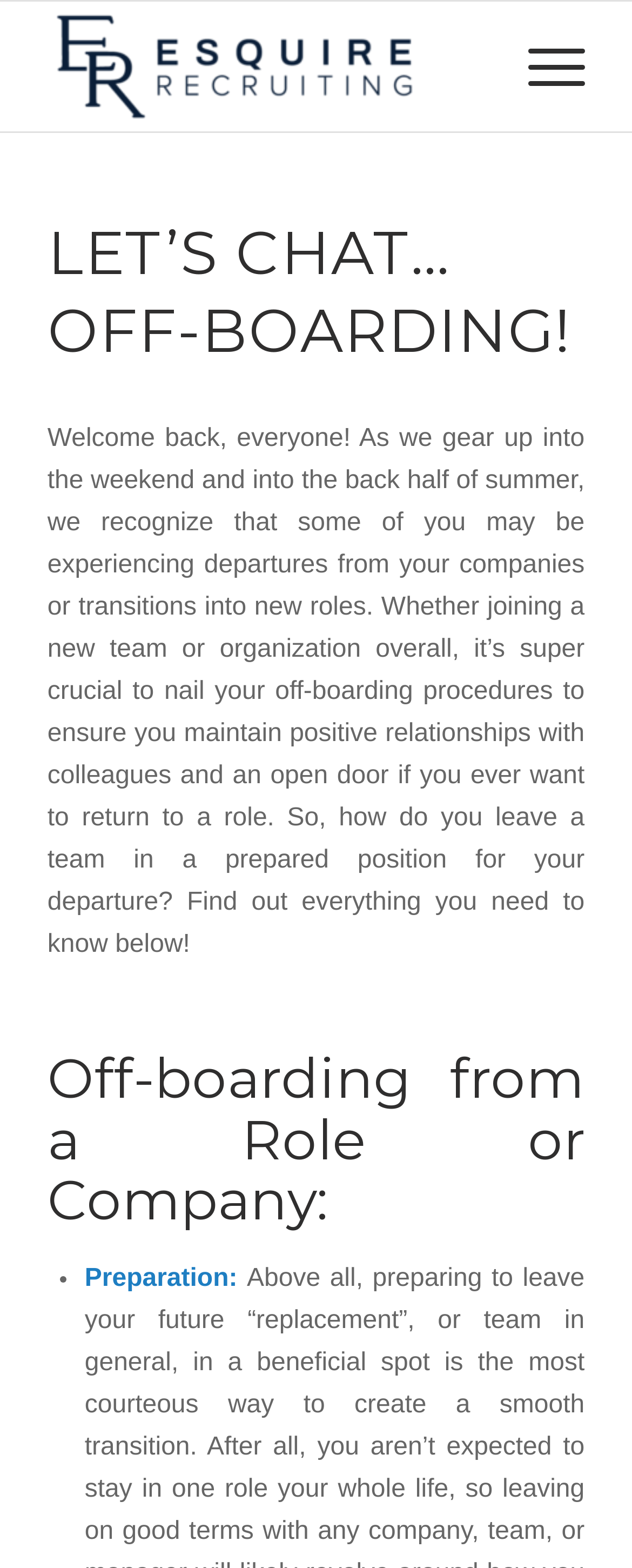Reply to the question with a brief word or phrase: What is the tone of the webpage?

Informative